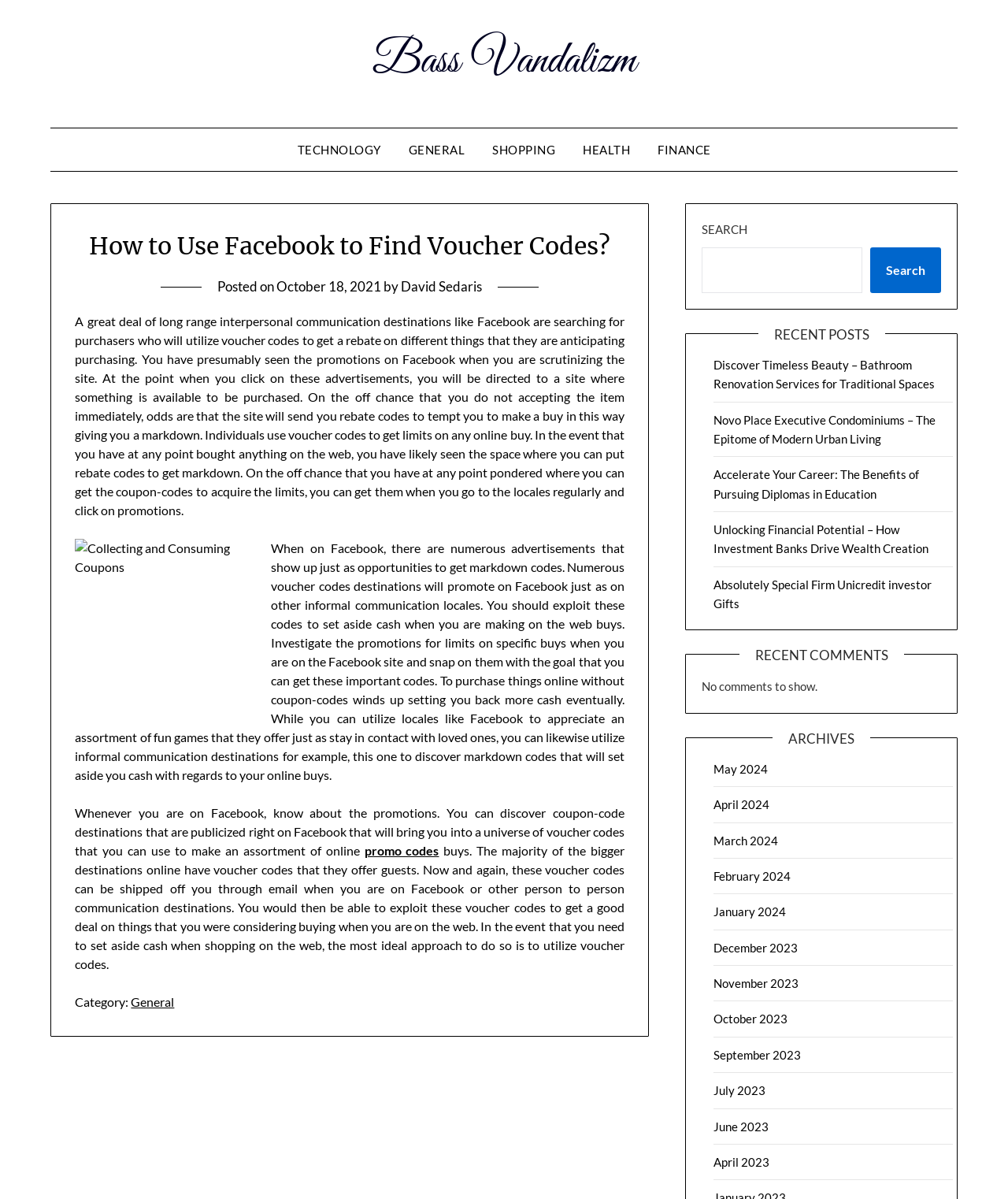Give an extensive and precise description of the webpage.

The webpage is about using Facebook to find voucher codes. At the top, there is a navigation menu with links to different categories, including TECHNOLOGY, GENERAL, SHOPPING, HEALTH, and FINANCE. Below the navigation menu, there is a main content area with an article titled "How to Use Facebook to Find Voucher Codes?" The article has a heading, a posted date, and an author's name. The content of the article discusses how to find voucher codes on Facebook and how to use them to get discounts on online purchases.

To the right of the article, there is a search box with a button labeled "Search". Below the search box, there is a section titled "RECENT POSTS" with links to several recent articles. Further down, there is a section titled "RECENT COMMENTS" with a message indicating that there are no comments to show. Below that, there is a section titled "ARCHIVES" with links to monthly archives dating back to July 2023.

The article itself is divided into several paragraphs, with an image titled "Collecting and Consuming Coupons" in the middle. The text discusses how to find voucher codes on Facebook, how to use them to get discounts, and the benefits of using voucher codes when making online purchases. There are also links to other related articles and a category label at the bottom of the article.